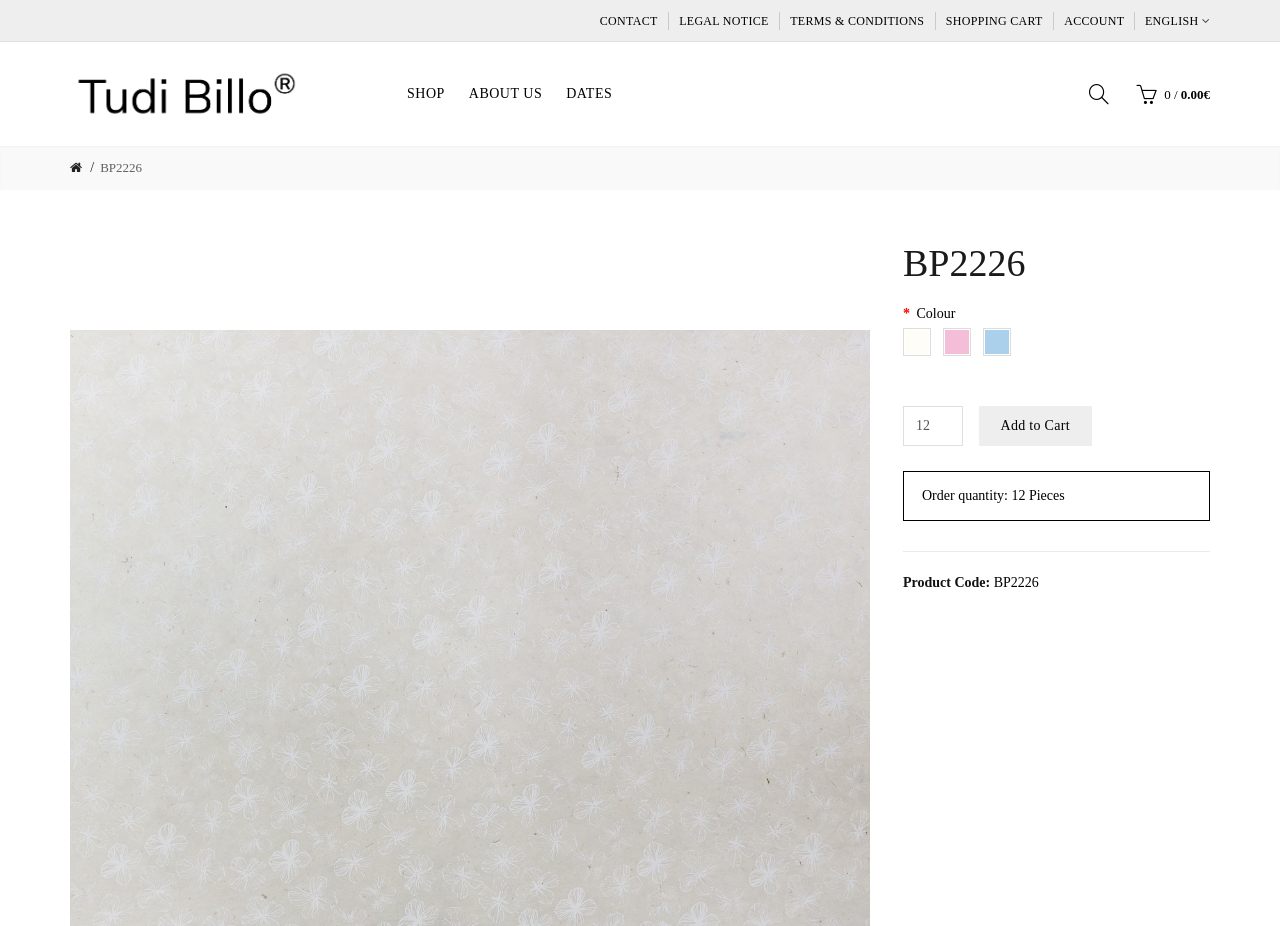What is the color of the second image? Using the information from the screenshot, answer with a single word or phrase.

281 light magenta